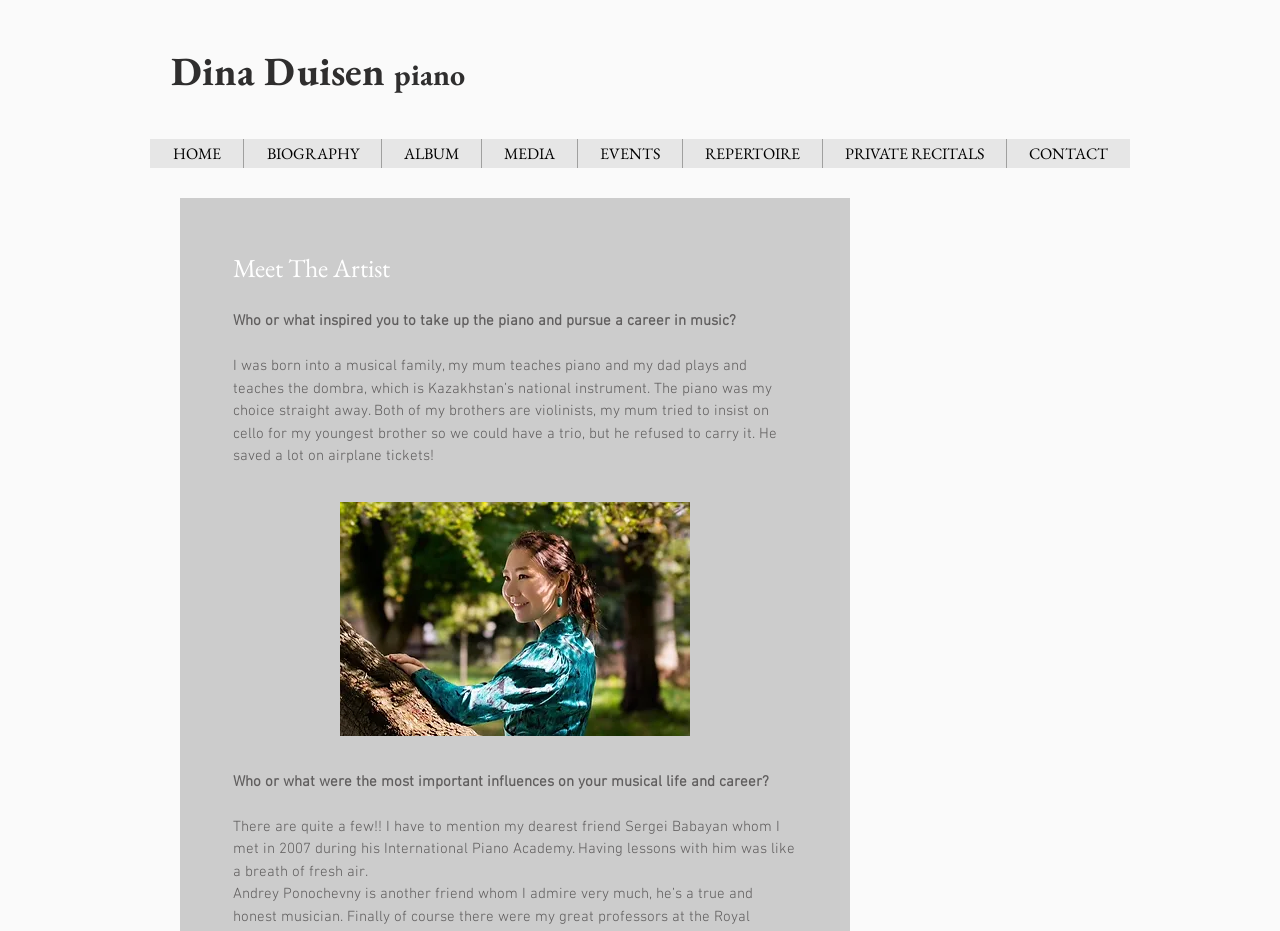What is the name of the artist?
Please respond to the question with a detailed and informative answer.

The name of the artist can be found in the heading 'Dina Duisen piano' at the top of the webpage, which suggests that the webpage is about the artist Dina Duisen.